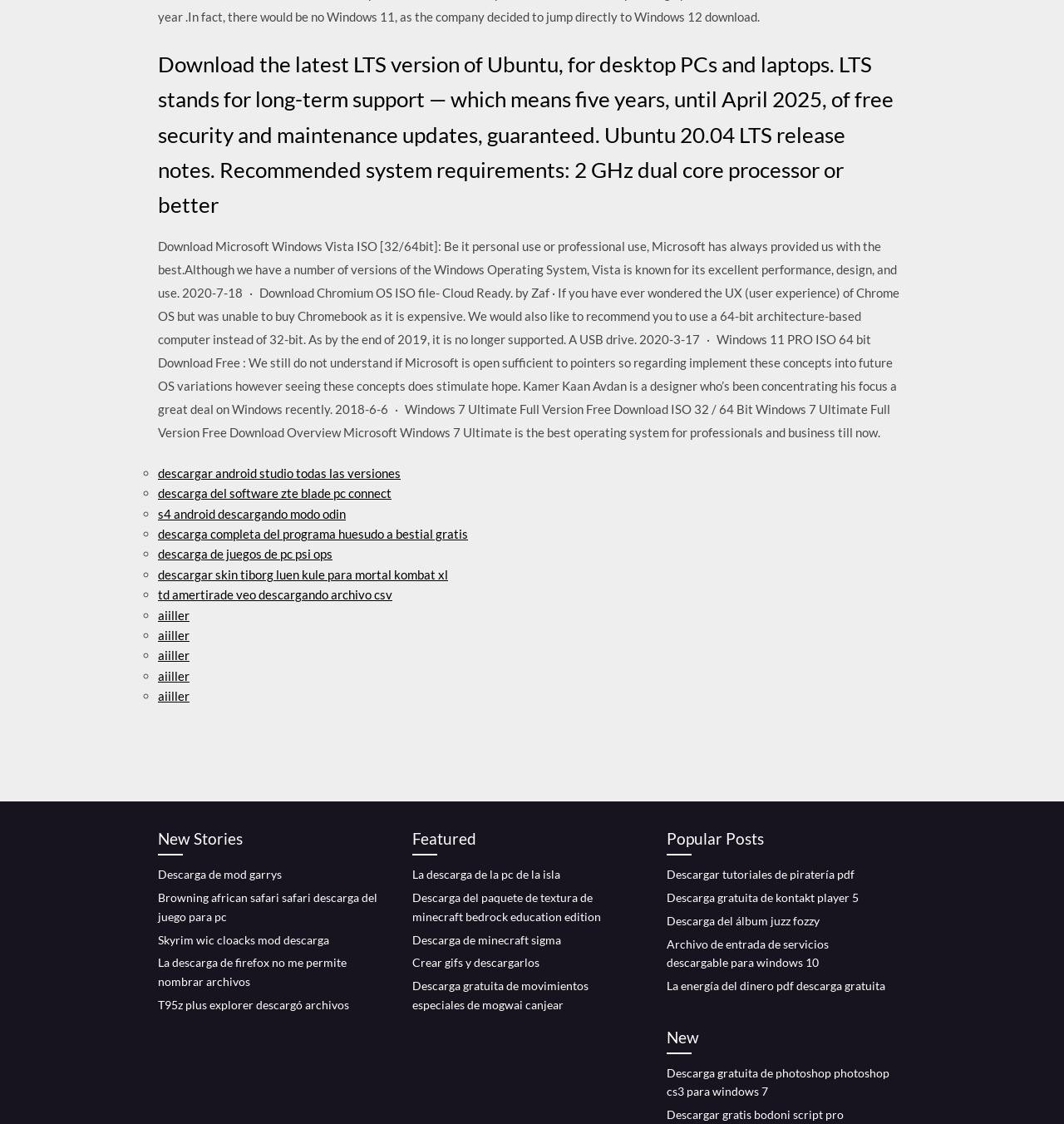Locate the bounding box coordinates of the item that should be clicked to fulfill the instruction: "View Featured posts".

[0.388, 0.735, 0.598, 0.761]